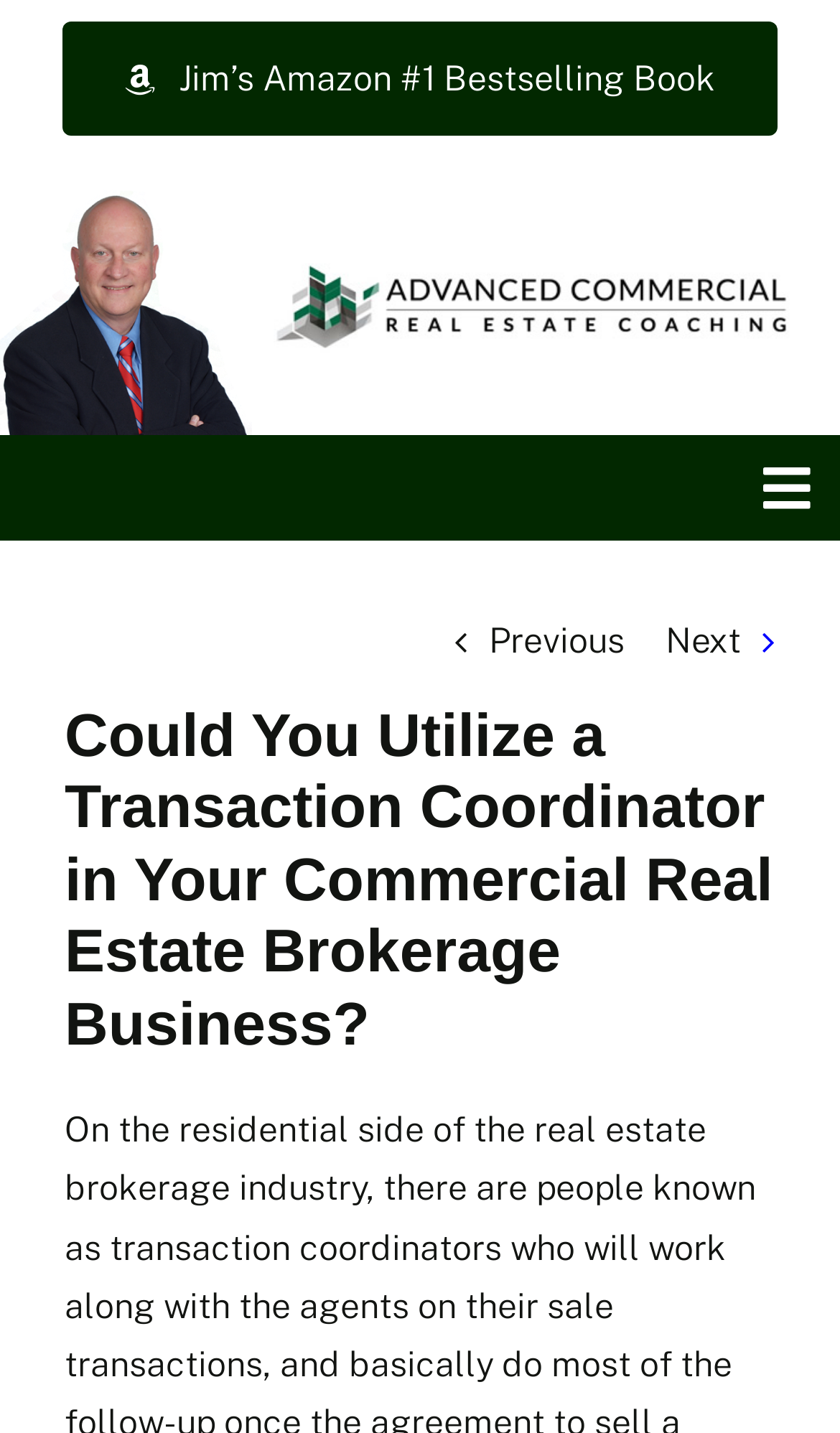Identify the bounding box coordinates of the area you need to click to perform the following instruction: "Read Jim's Blog".

[0.0, 0.659, 1.0, 0.742]